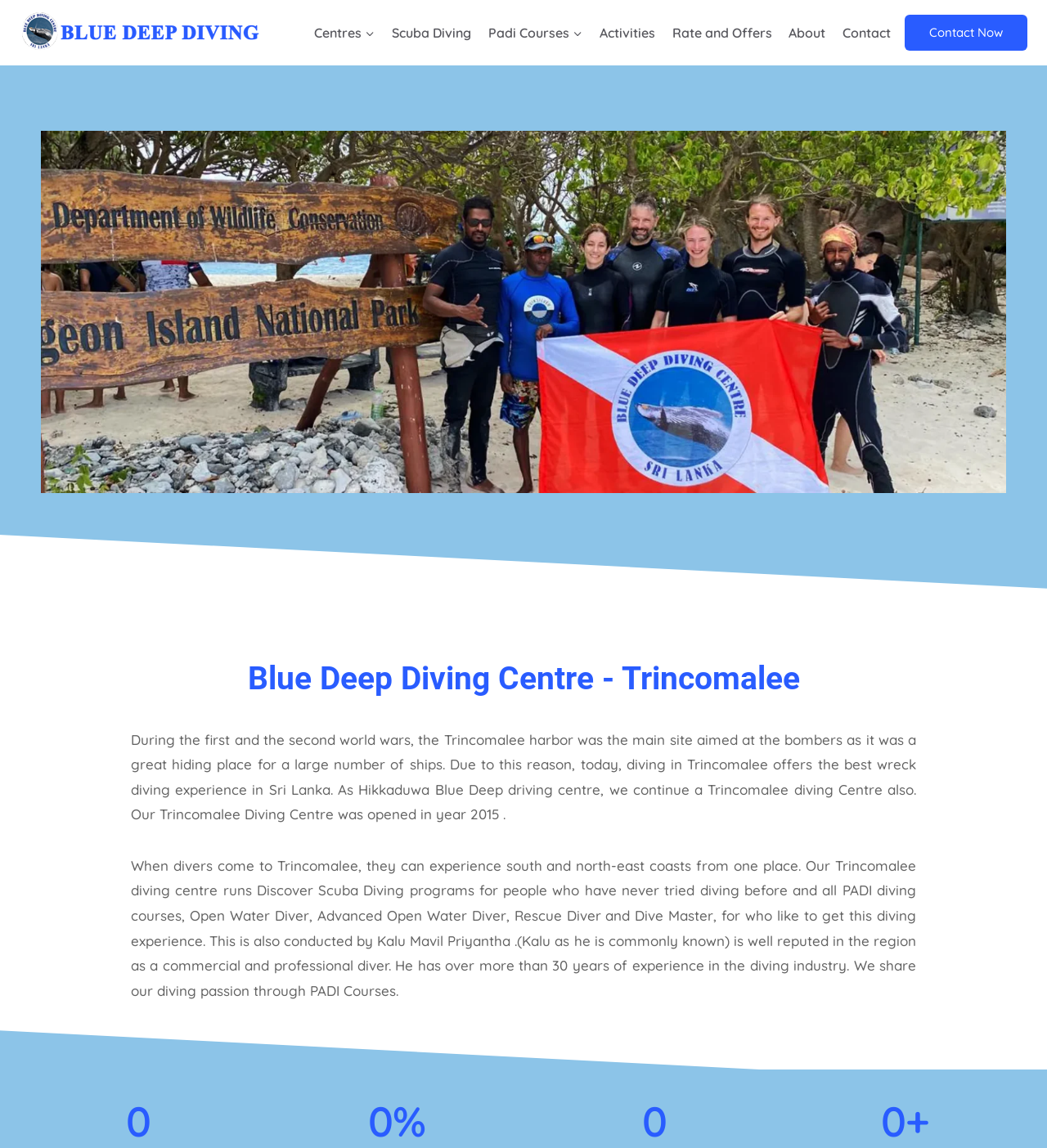Kindly determine the bounding box coordinates of the area that needs to be clicked to fulfill this instruction: "Click on the 'Scuba Diving' link".

[0.366, 0.016, 0.458, 0.041]